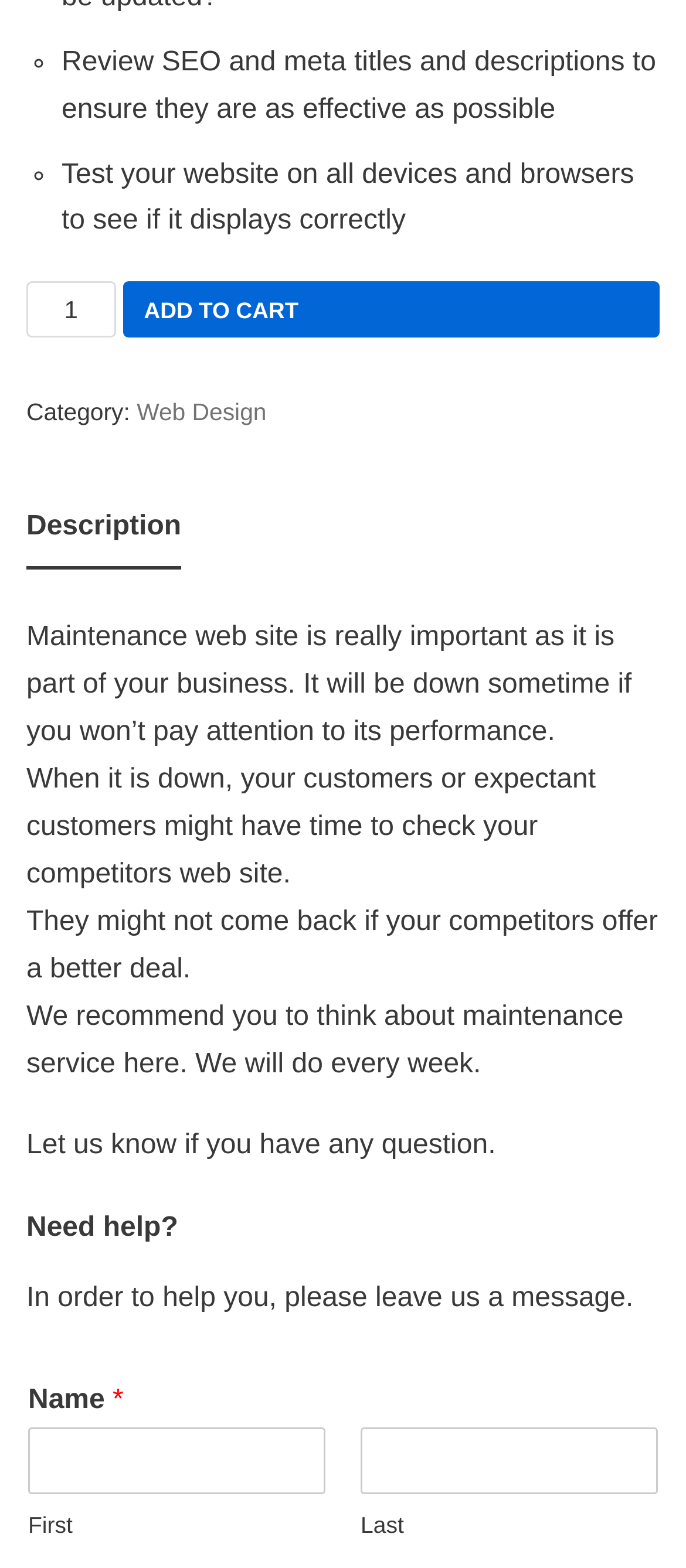Extract the bounding box coordinates for the HTML element that matches this description: "parent_node: First name="wpforms[fields][0][first]"". The coordinates should be four float numbers between 0 and 1, i.e., [left, top, right, bottom].

[0.041, 0.91, 0.474, 0.953]